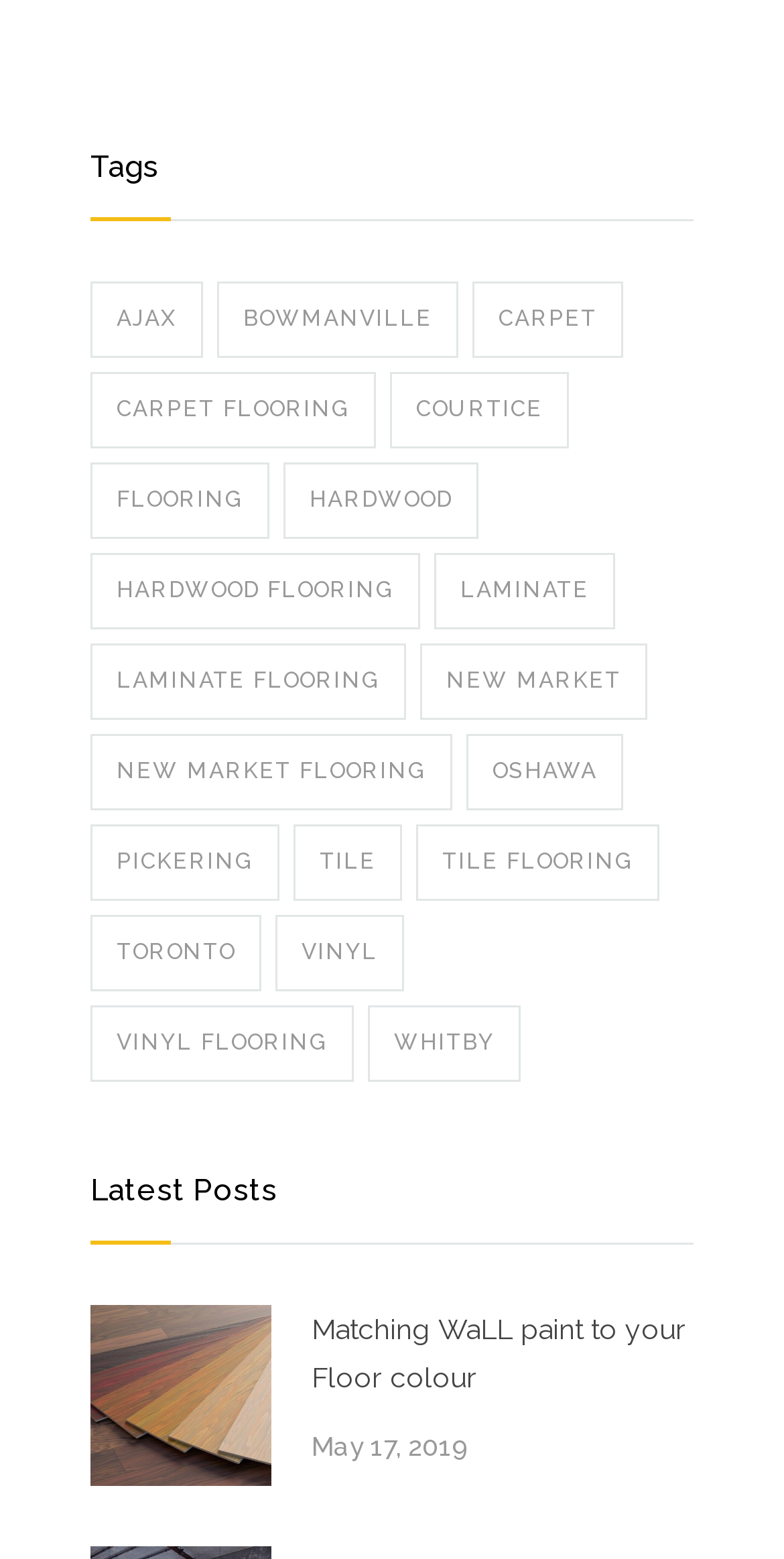How many categories are listed on the webpage?
Based on the image, answer the question with as much detail as possible.

By counting the number of links under the 'Tags' heading, I found that there are 15 categories listed on the webpage.